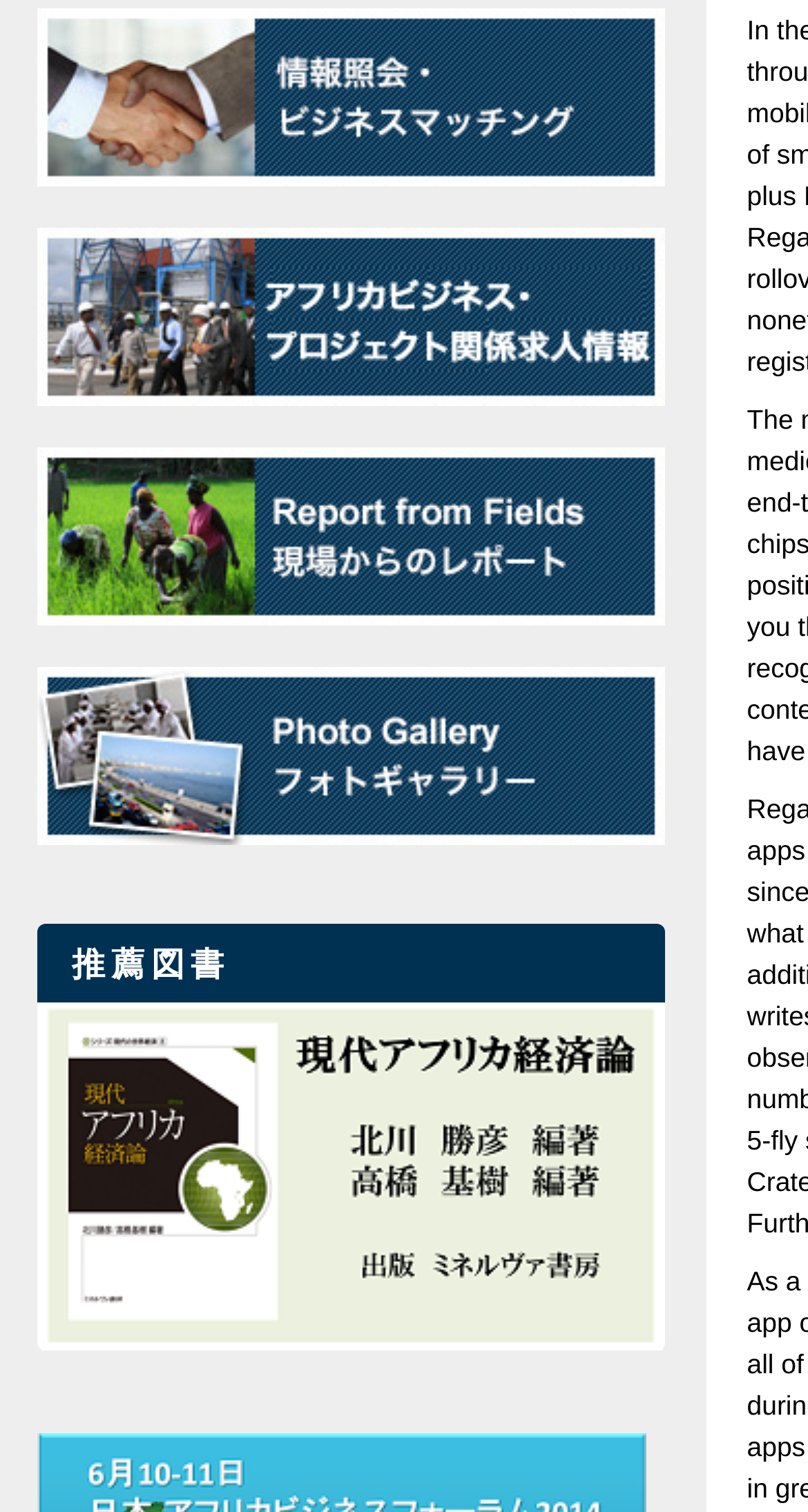Locate the bounding box coordinates of the UI element described by: "Wix.com". The bounding box coordinates should consist of four float numbers between 0 and 1, i.e., [left, top, right, bottom].

None